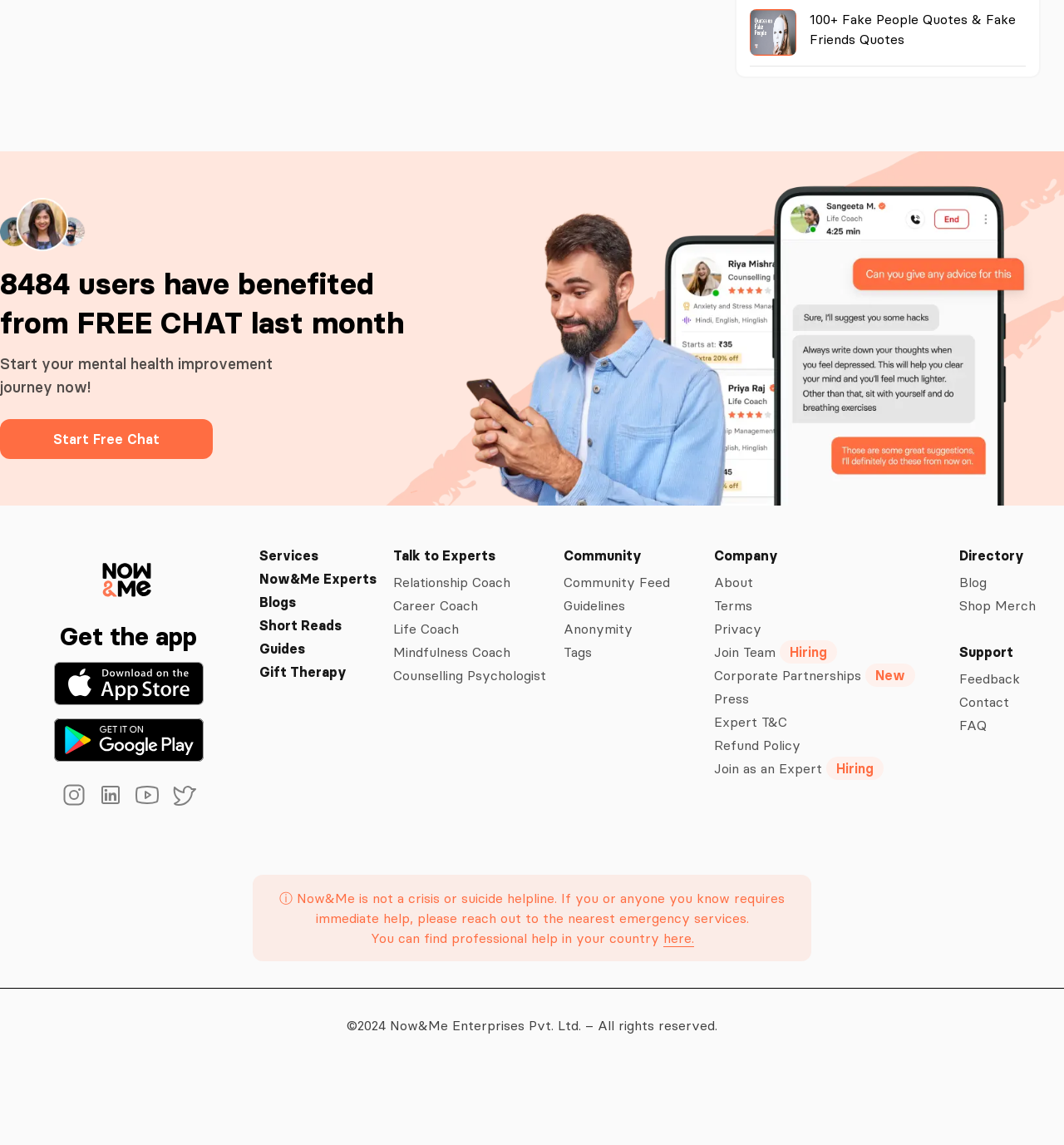From the details in the image, provide a thorough response to the question: How can users get help in a crisis?

The website explicitly states that it is not a crisis or suicide helpline, and advises users to reach out to the nearest emergency services if they or someone they know requires immediate help. This suggests that users should seek help from external emergency services in a crisis situation.